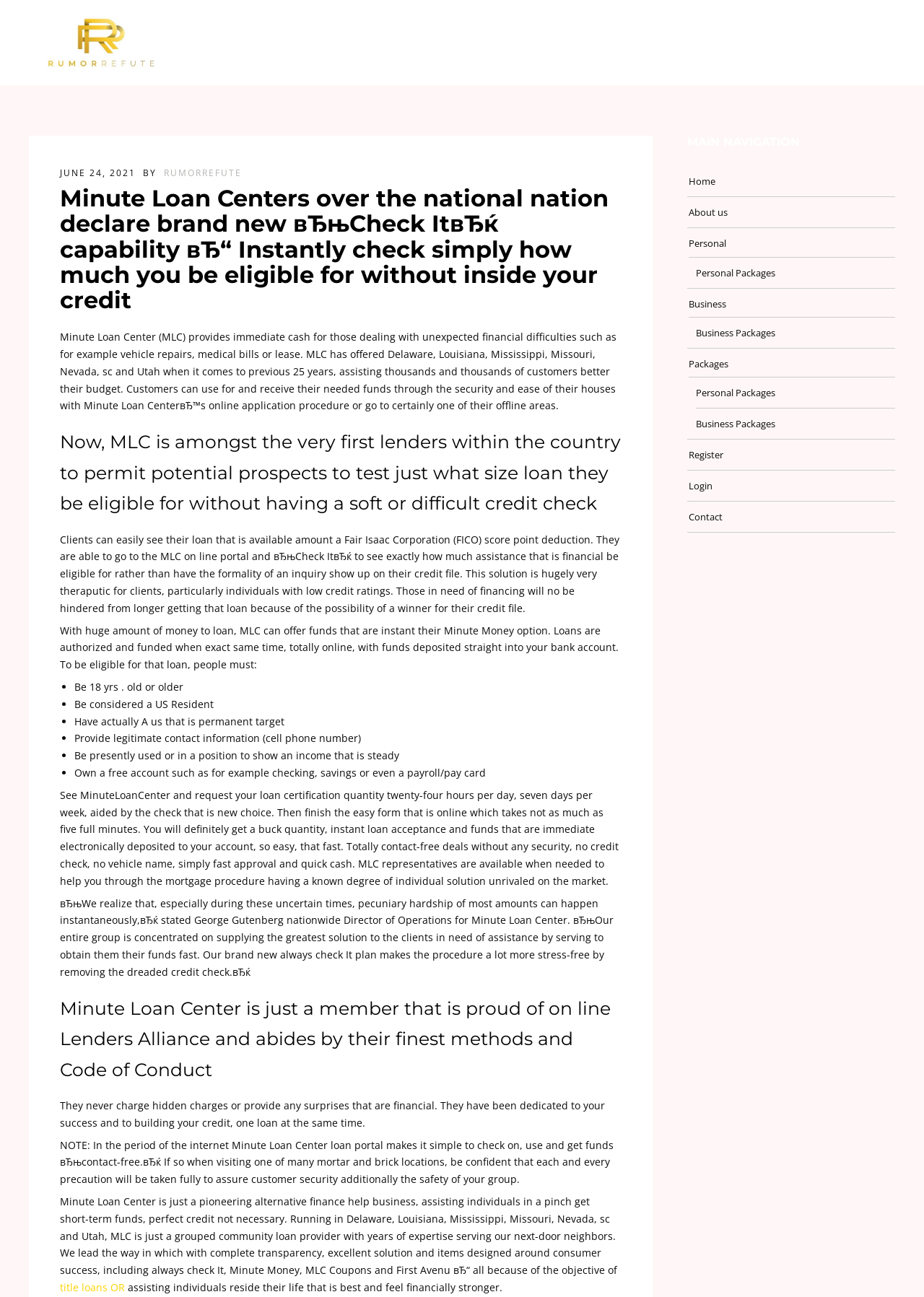Reply to the question with a single word or phrase:
What is the name of the organization that Minute Loan Center is a member of?

Online Lenders Alliance